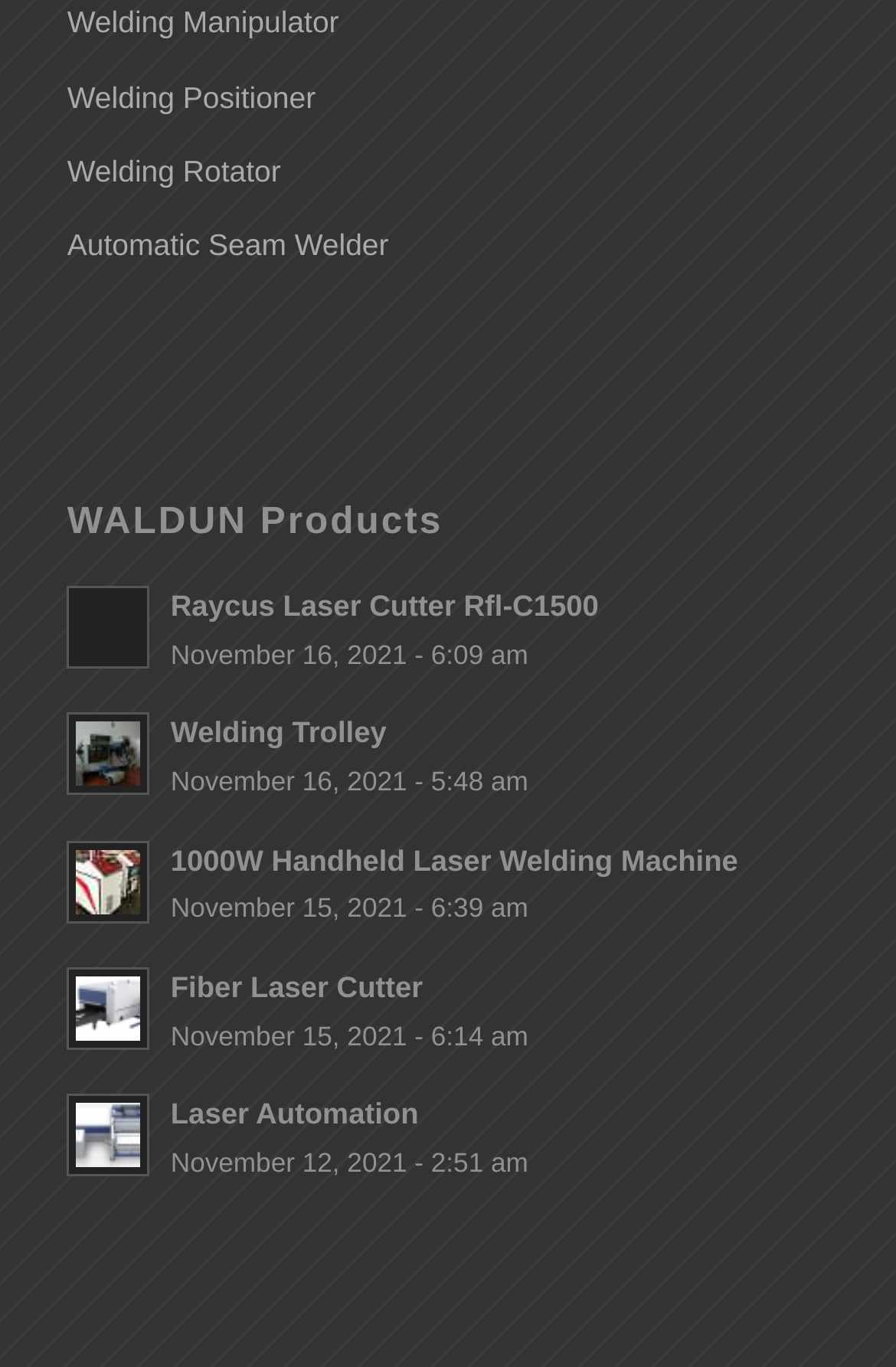Identify the bounding box coordinates of the section that should be clicked to achieve the task described: "Explore Fiber Laser Cutter".

[0.19, 0.709, 0.472, 0.735]